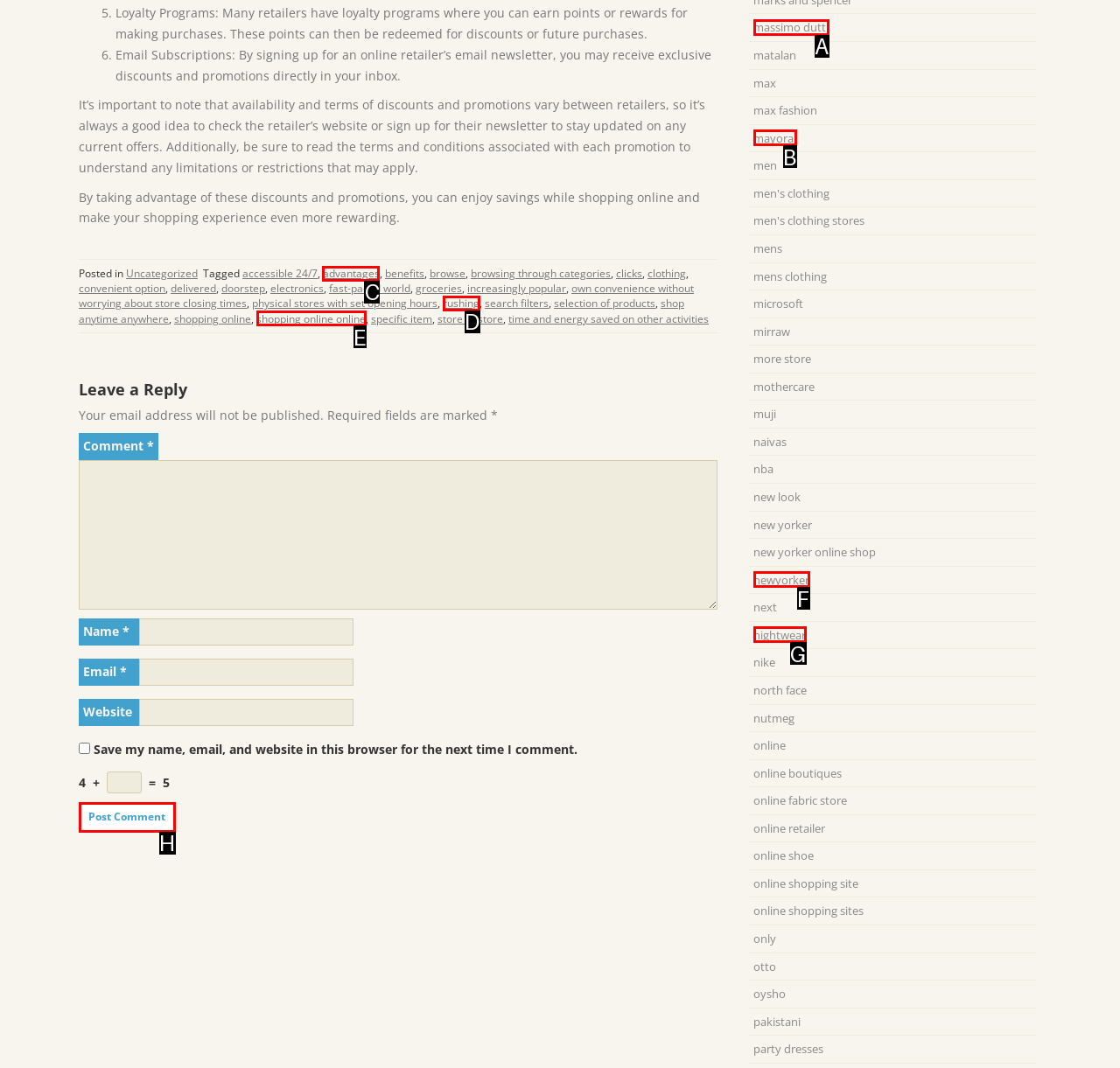Point out the correct UI element to click to carry out this instruction: Click the Home link
Answer with the letter of the chosen option from the provided choices directly.

None